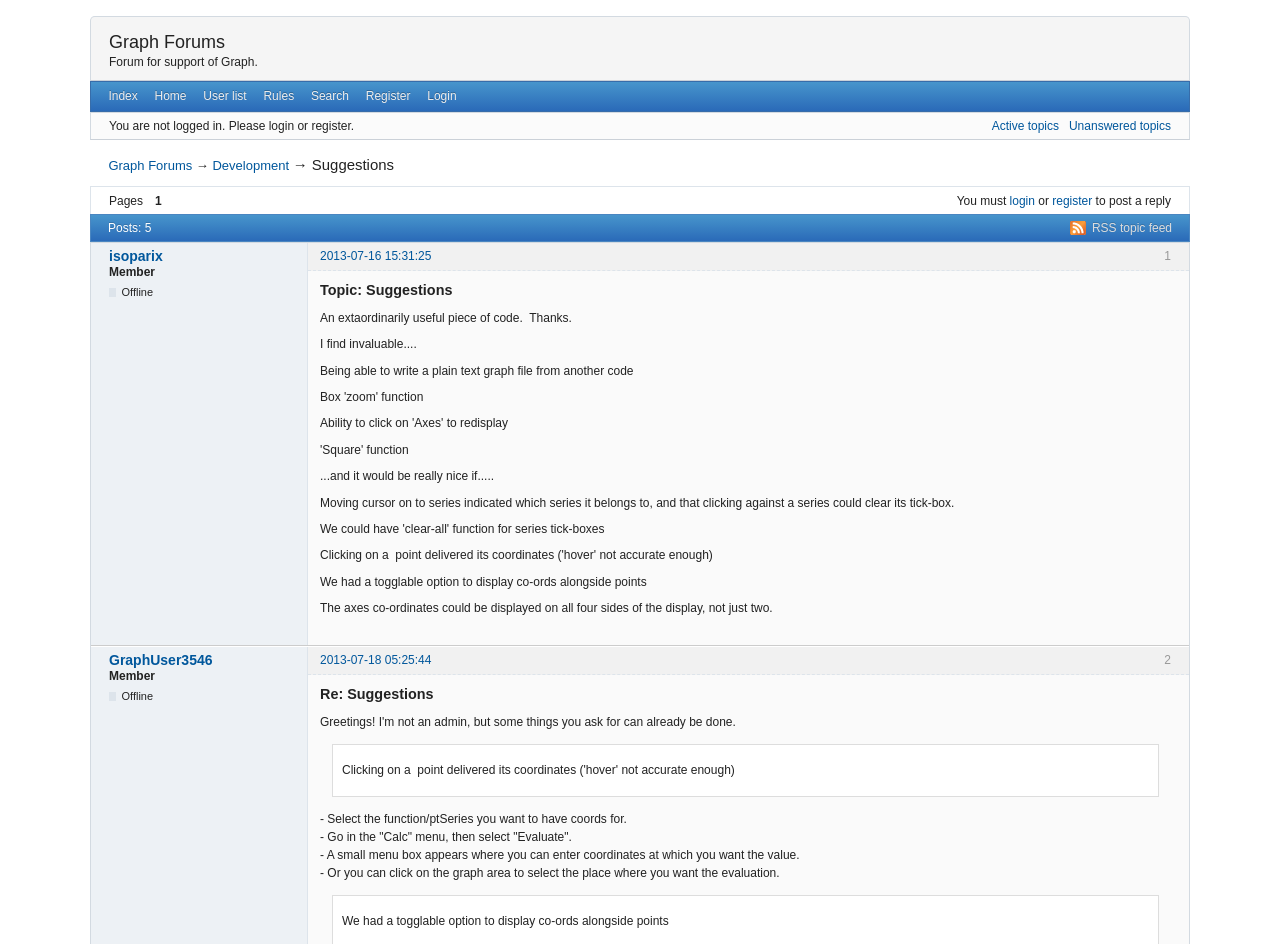What is the name of the forum?
Please provide a comprehensive answer to the question based on the webpage screenshot.

The name of the forum can be found at the top of the webpage, where it says 'Suggestions (Page 1) — Development — Graph Forums'. The 'Graph Forums' part is the name of the forum.